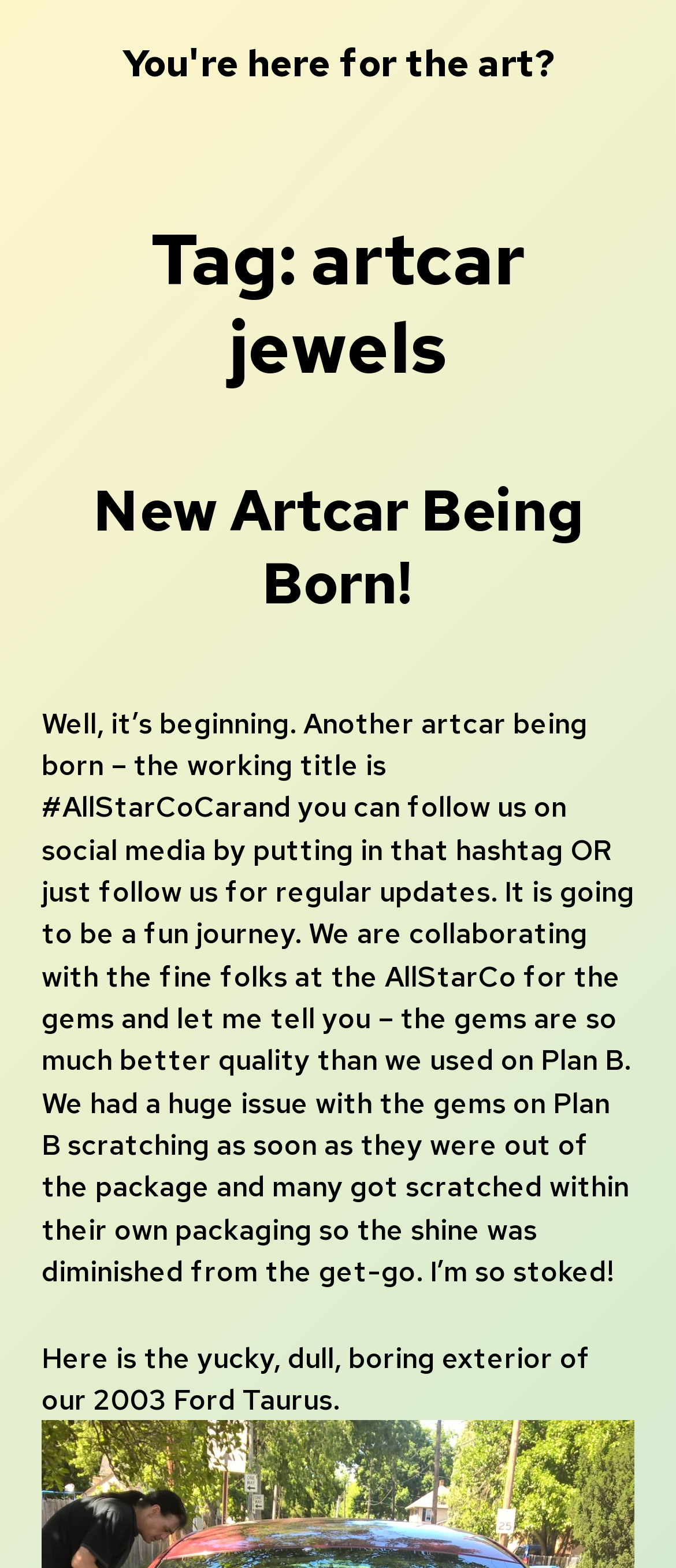Given the webpage screenshot, identify the bounding box of the UI element that matches this description: "You're here for the art?".

[0.181, 0.024, 0.819, 0.056]